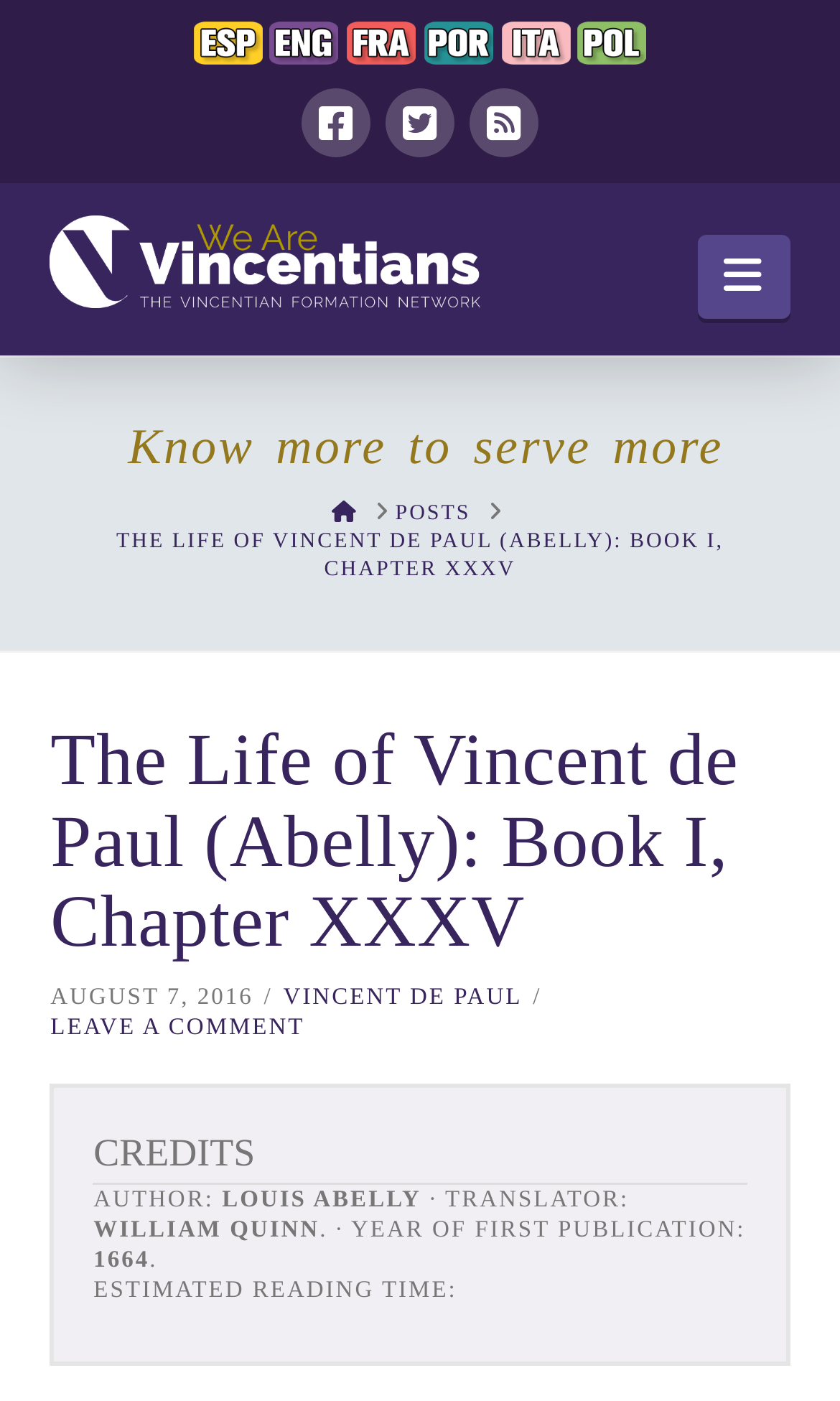What is the name of the translator of the book?
Kindly offer a detailed explanation using the data available in the image.

I looked for the element with text 'TRANSLATOR:' and found that the corresponding value is 'William Quinn', indicating that he is the translator of the book.